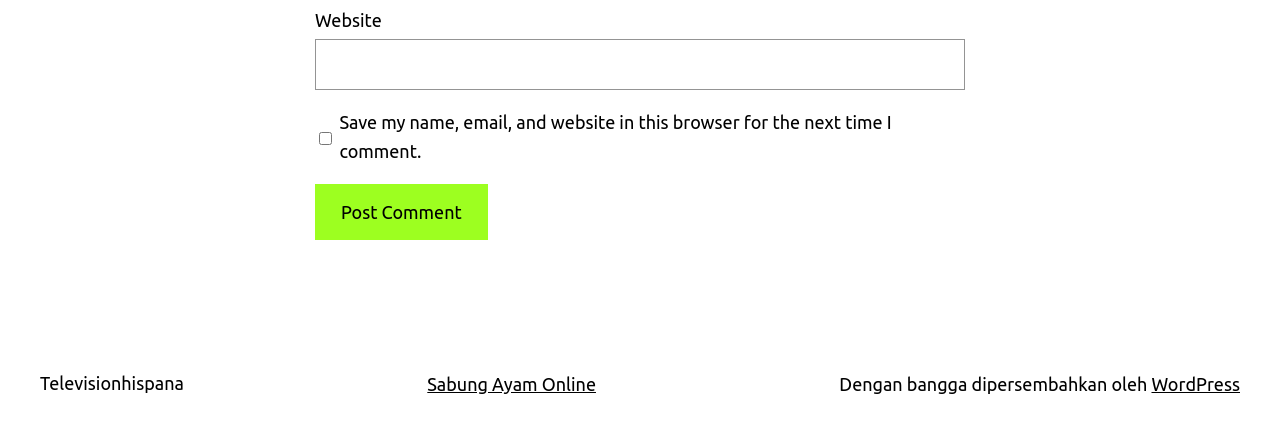Identify the bounding box for the UI element that is described as follows: "name="submit" value="Post Comment"".

[0.246, 0.415, 0.381, 0.544]